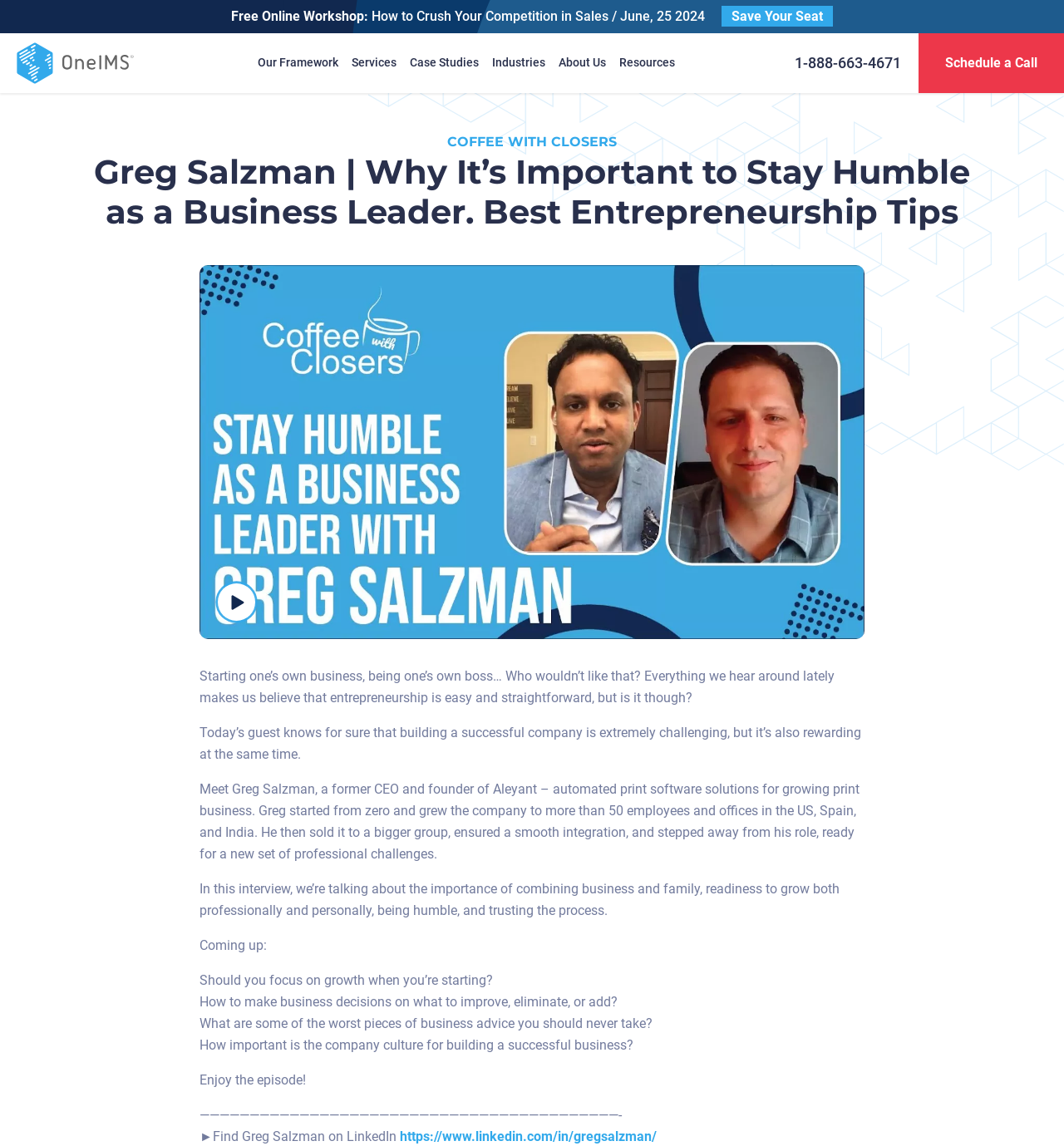Answer the question in a single word or phrase:
What is the link to Greg Salzman's LinkedIn profile?

https://www.linkedin.com/in/gregsalzman/